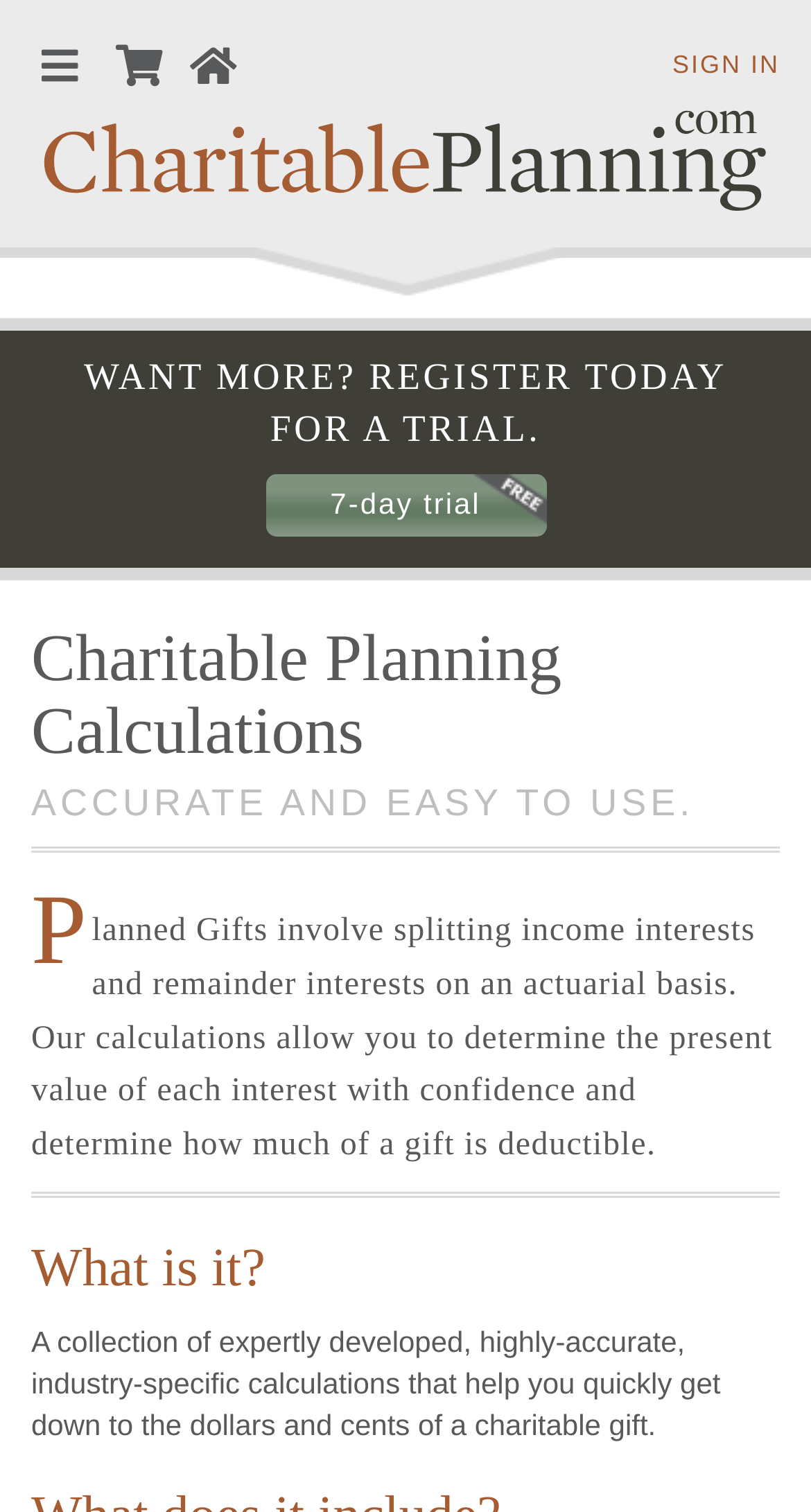Identify and provide the bounding box coordinates of the UI element described: "Sign in". The coordinates should be formatted as [left, top, right, bottom], with each number being a float between 0 and 1.

[0.829, 0.033, 0.962, 0.052]